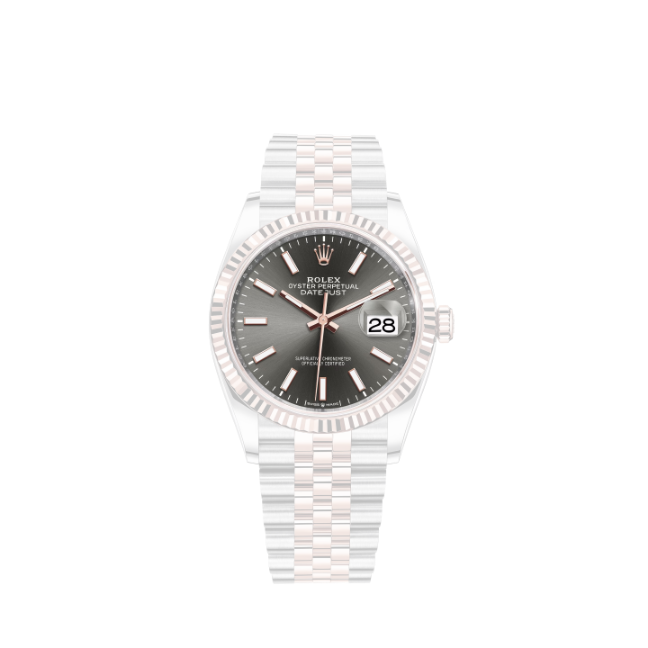Create an extensive caption that includes all significant details of the image.

This elegant image showcases a luxurious Rolex watch, featuring a striking gray dial accentuated by rose gold hour markers and hands. The watch is paired with a classic two-tone bracelet that combines both silver and rose gold, adding to its sophistication. Prominently displayed is the date function at the three o'clock position, framed by the distinct Rolex logo above. The combination of materials and colors exemplifies timeless design, making this piece a perfect statement accessory for any occasion. The overall aesthetic reflects a harmonious blend of tradition and modernity, characteristic of Rolex's reputable craftsmanship.